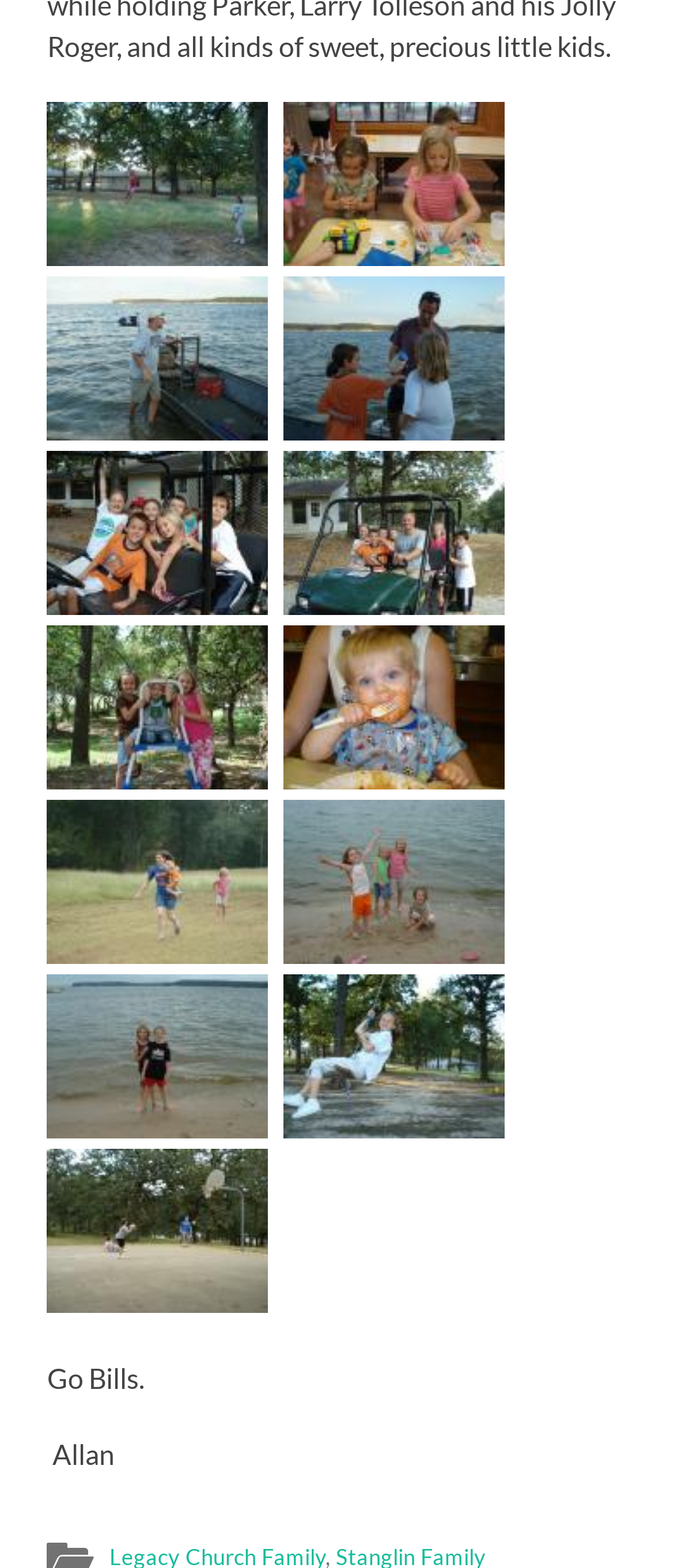Provide a one-word or brief phrase answer to the question:
How many static text elements are on this webpage?

7